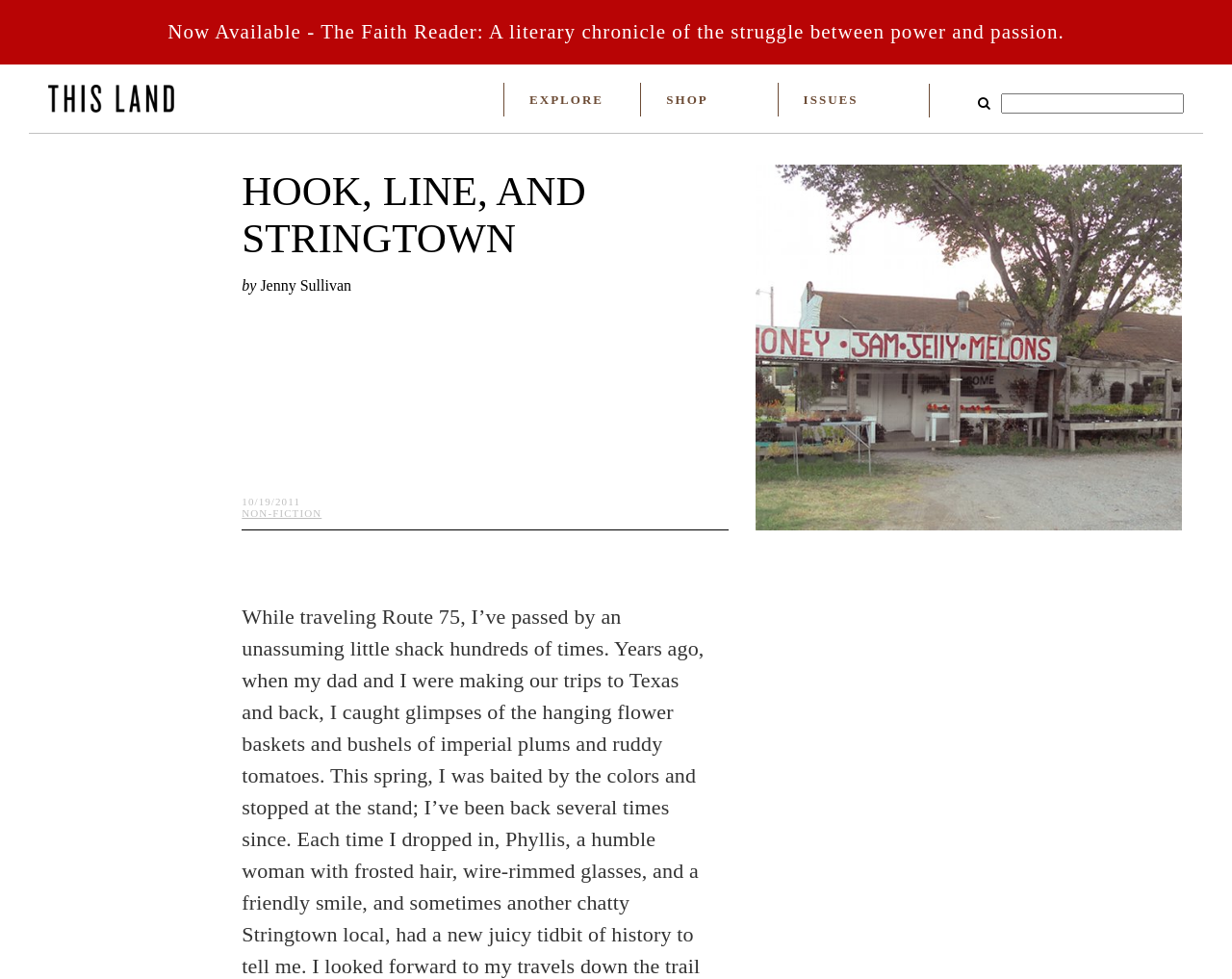Determine the bounding box coordinates for the HTML element mentioned in the following description: "Issues". The coordinates should be a list of four floats ranging from 0 to 1, represented as [left, top, right, bottom].

[0.652, 0.094, 0.696, 0.109]